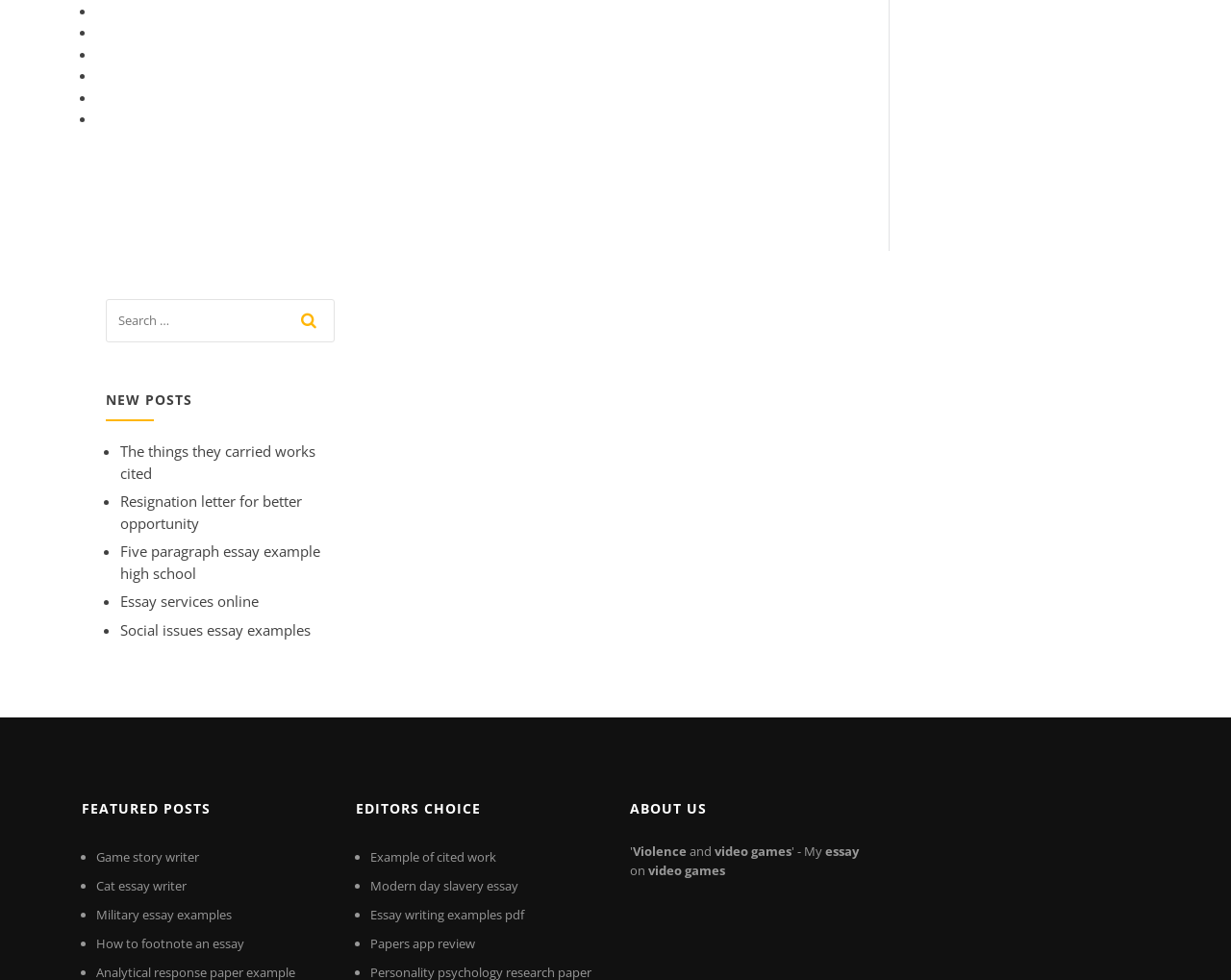Find the bounding box coordinates of the area to click in order to follow the instruction: "visit the leadership page".

None